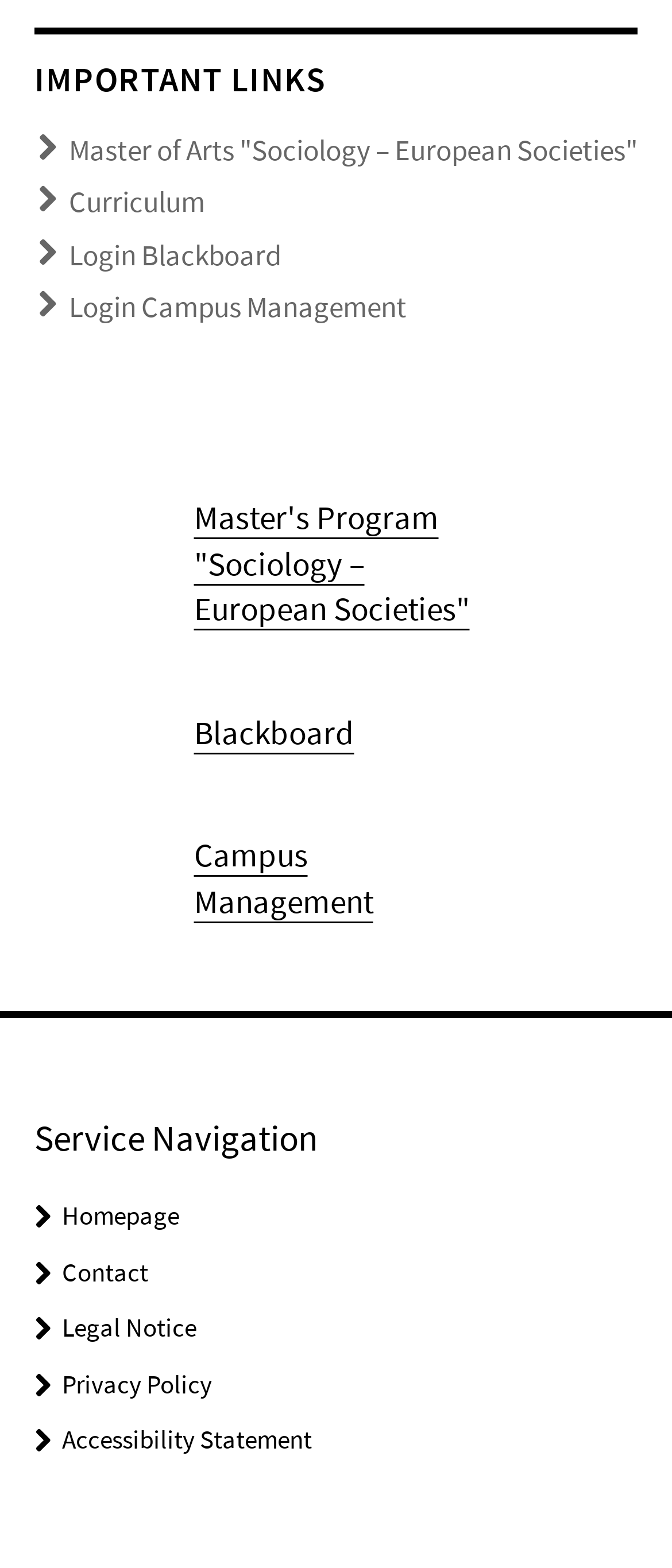Please identify the bounding box coordinates of the clickable region that I should interact with to perform the following instruction: "Login to Blackboard". The coordinates should be expressed as four float numbers between 0 and 1, i.e., [left, top, right, bottom].

[0.103, 0.15, 0.418, 0.175]